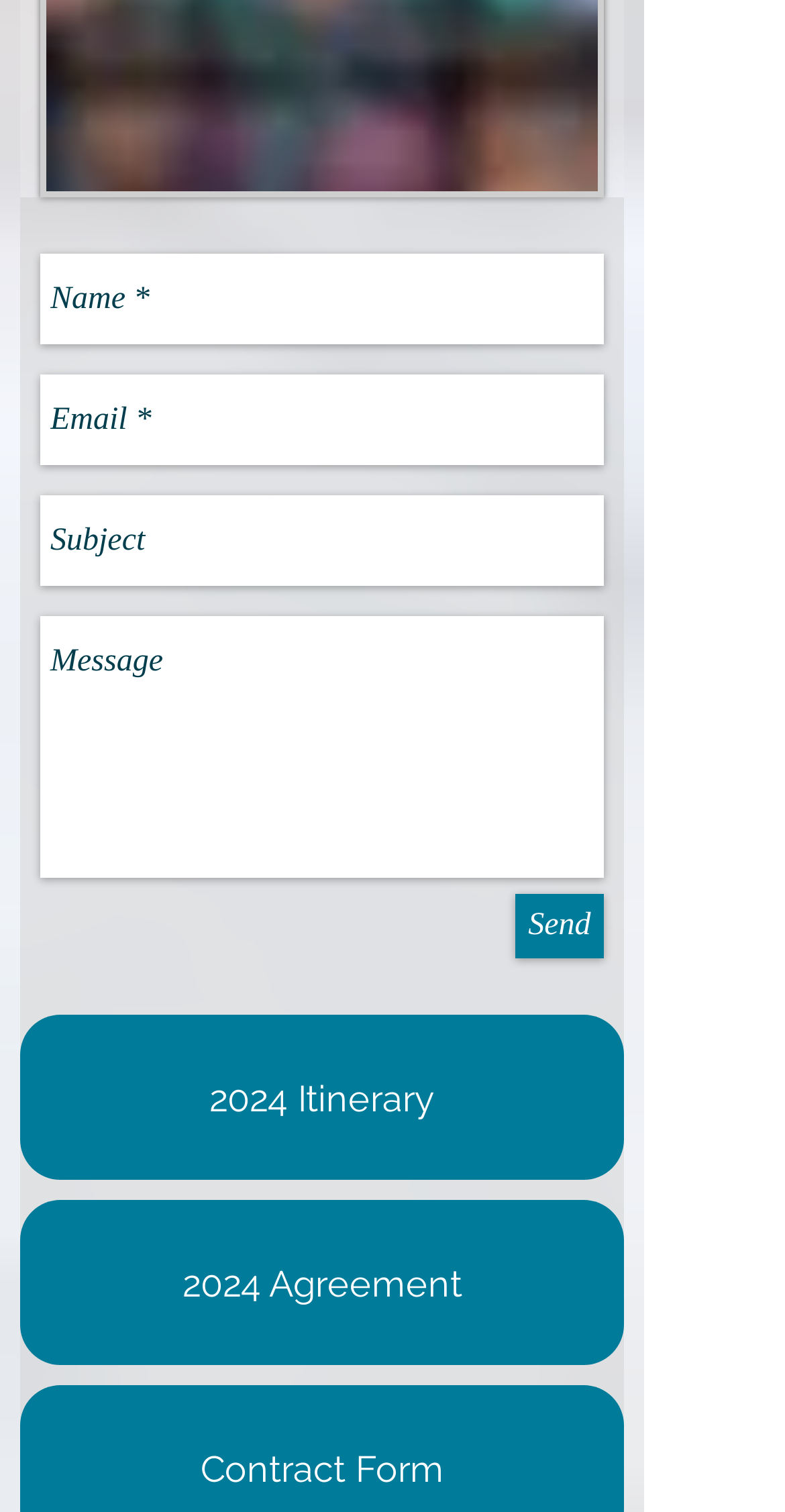What is the purpose of the button?
Provide a well-explained and detailed answer to the question.

The button is labeled 'Send', which suggests that its purpose is to send the information entered in the textboxes. This is likely a contact or feedback form.